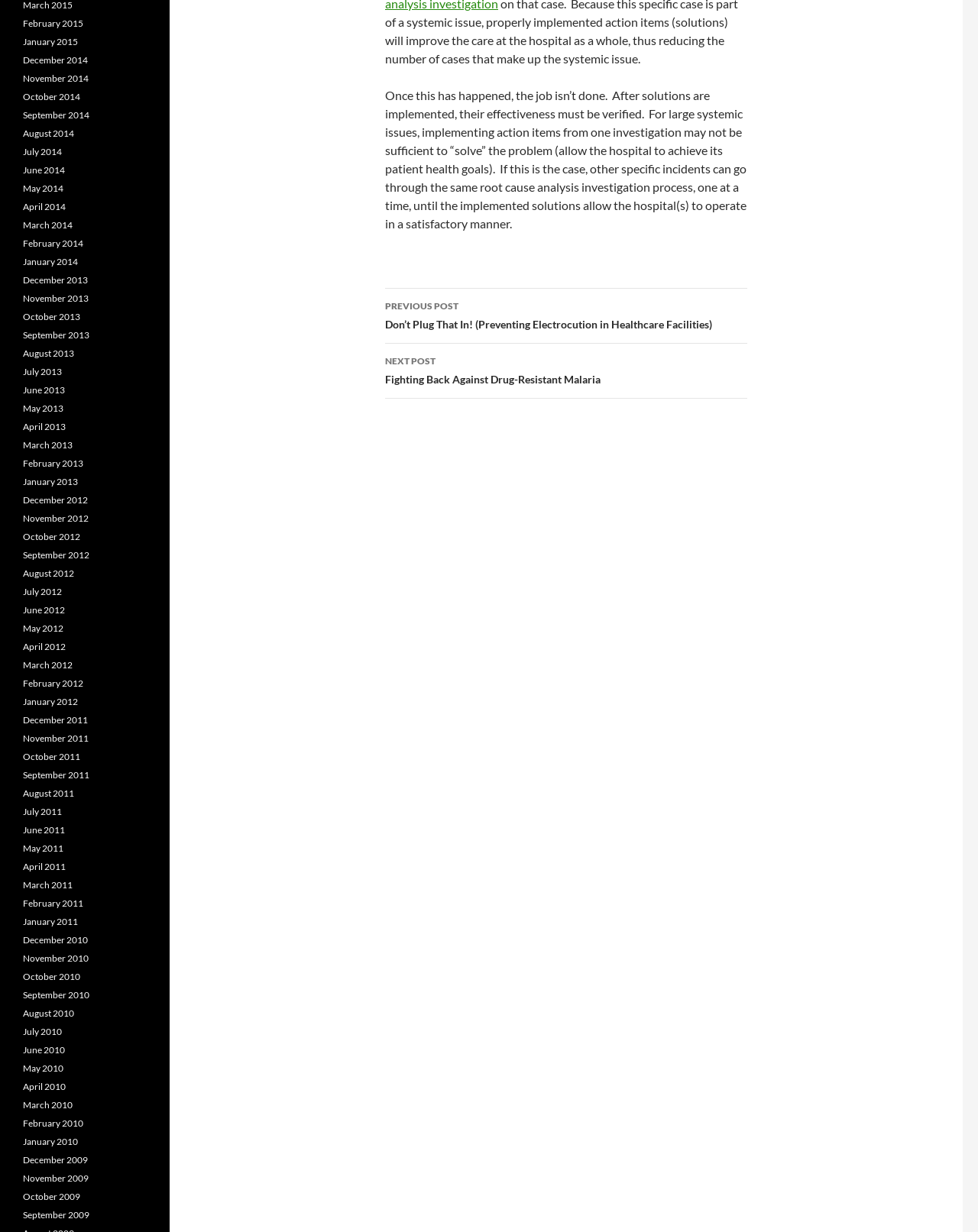Provide the bounding box coordinates of the HTML element this sentence describes: "September 2010". The bounding box coordinates consist of four float numbers between 0 and 1, i.e., [left, top, right, bottom].

[0.023, 0.803, 0.091, 0.812]